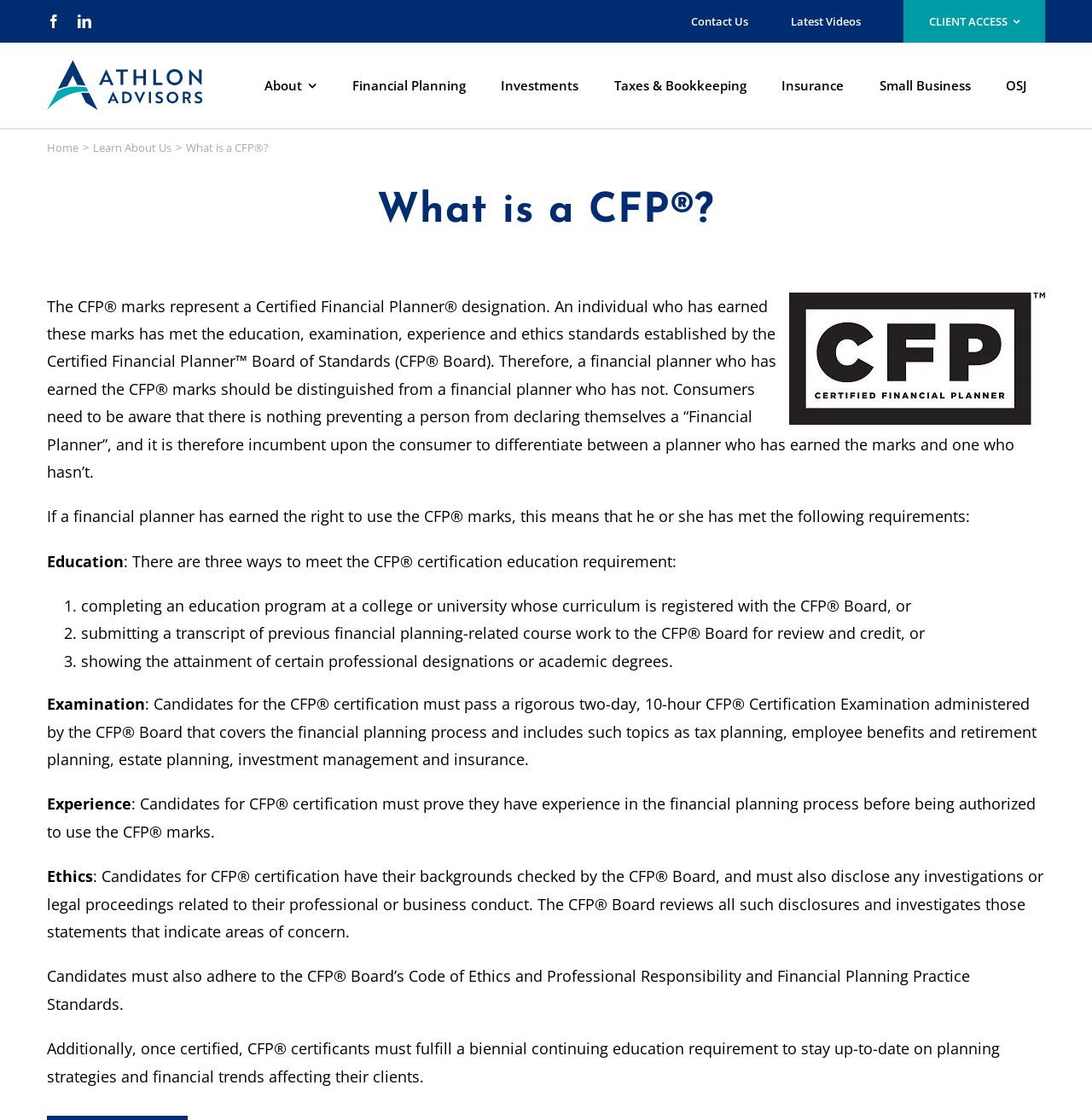Look at the image and answer the question in detail:
What is the purpose of the CFP Certification Examination?

The CFP Certification Examination is a rigorous two-day, 10-hour exam administered by the CFP Board that covers the financial planning process and includes topics such as tax planning, employee benefits and retirement planning, estate planning, investment management, and insurance. The purpose of the exam is to test a candidate's knowledge and competence in financial planning.